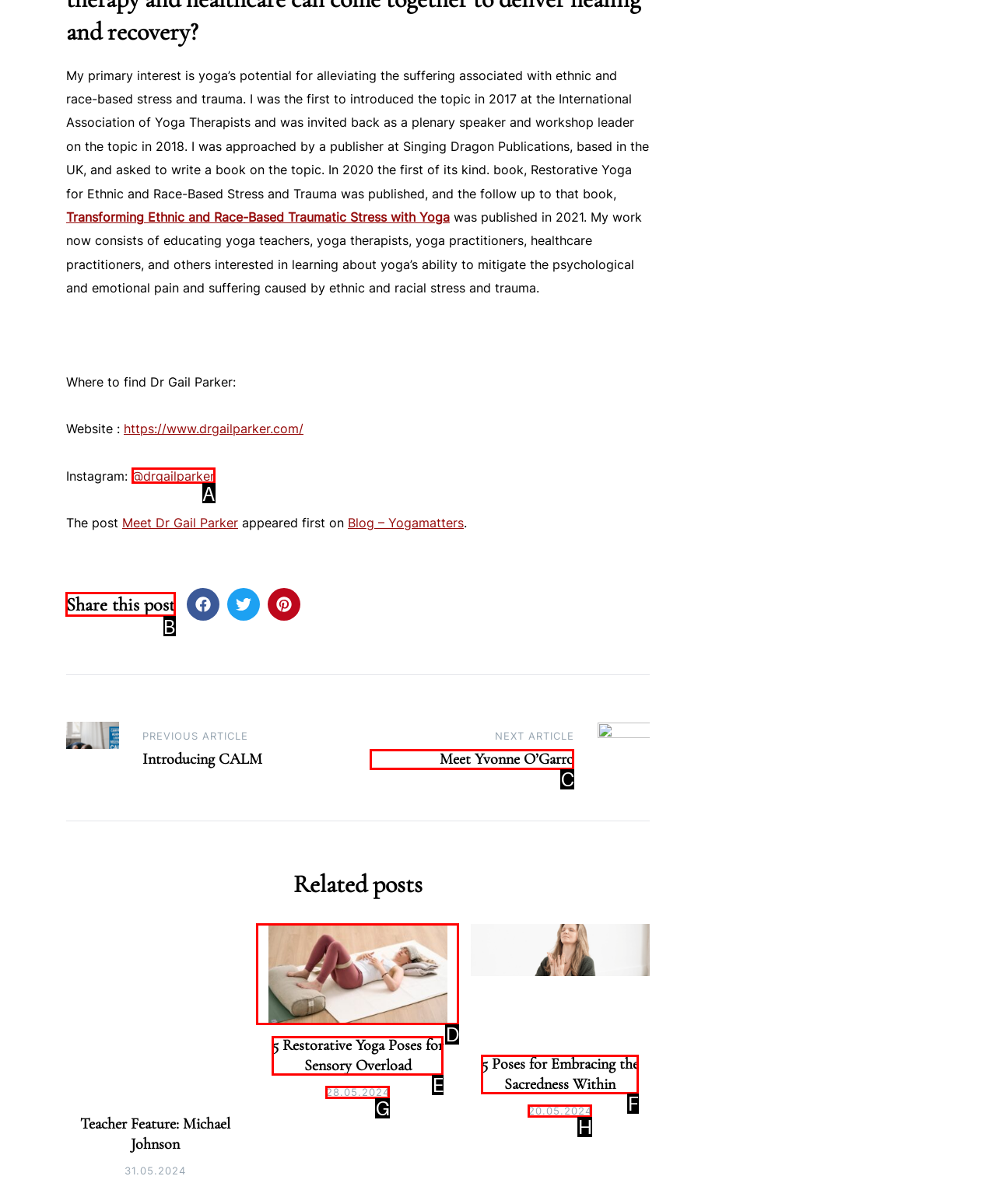Identify the appropriate lettered option to execute the following task: Share this post
Respond with the letter of the selected choice.

B